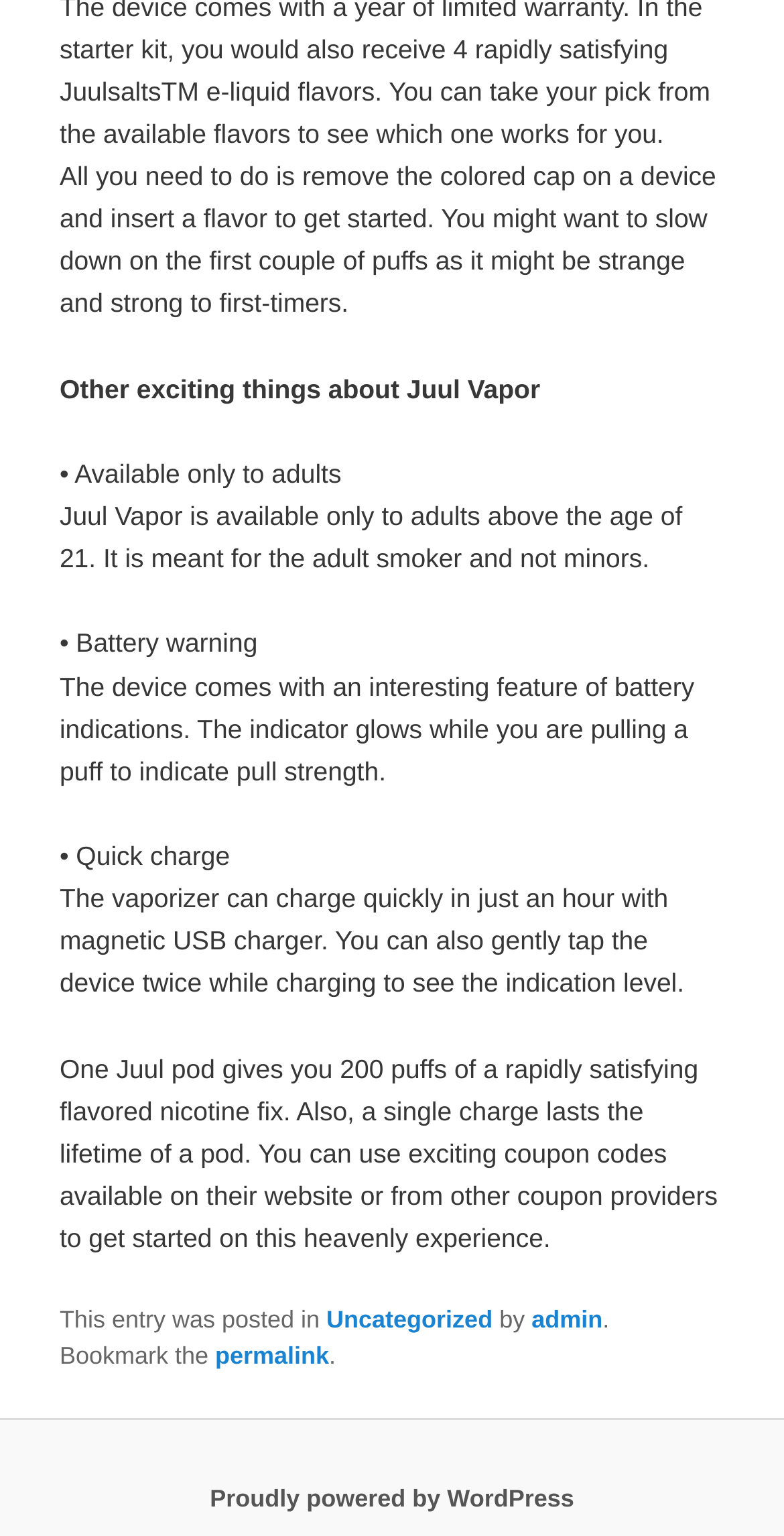Respond to the question with just a single word or phrase: 
What is the purpose of the battery indicator?

to indicate pull strength